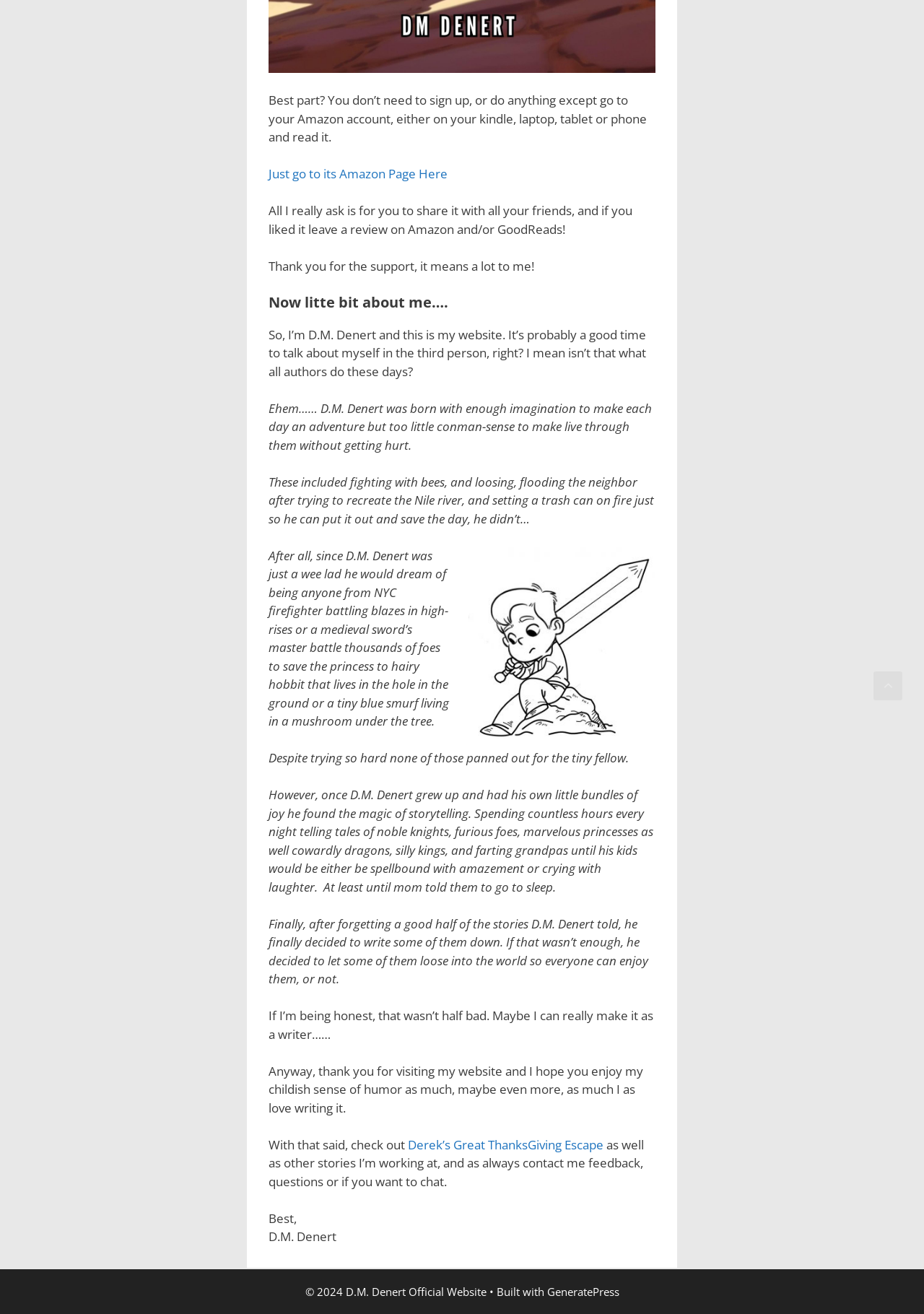What is the year of copyright mentioned on the page?
Look at the screenshot and respond with a single word or phrase.

2024